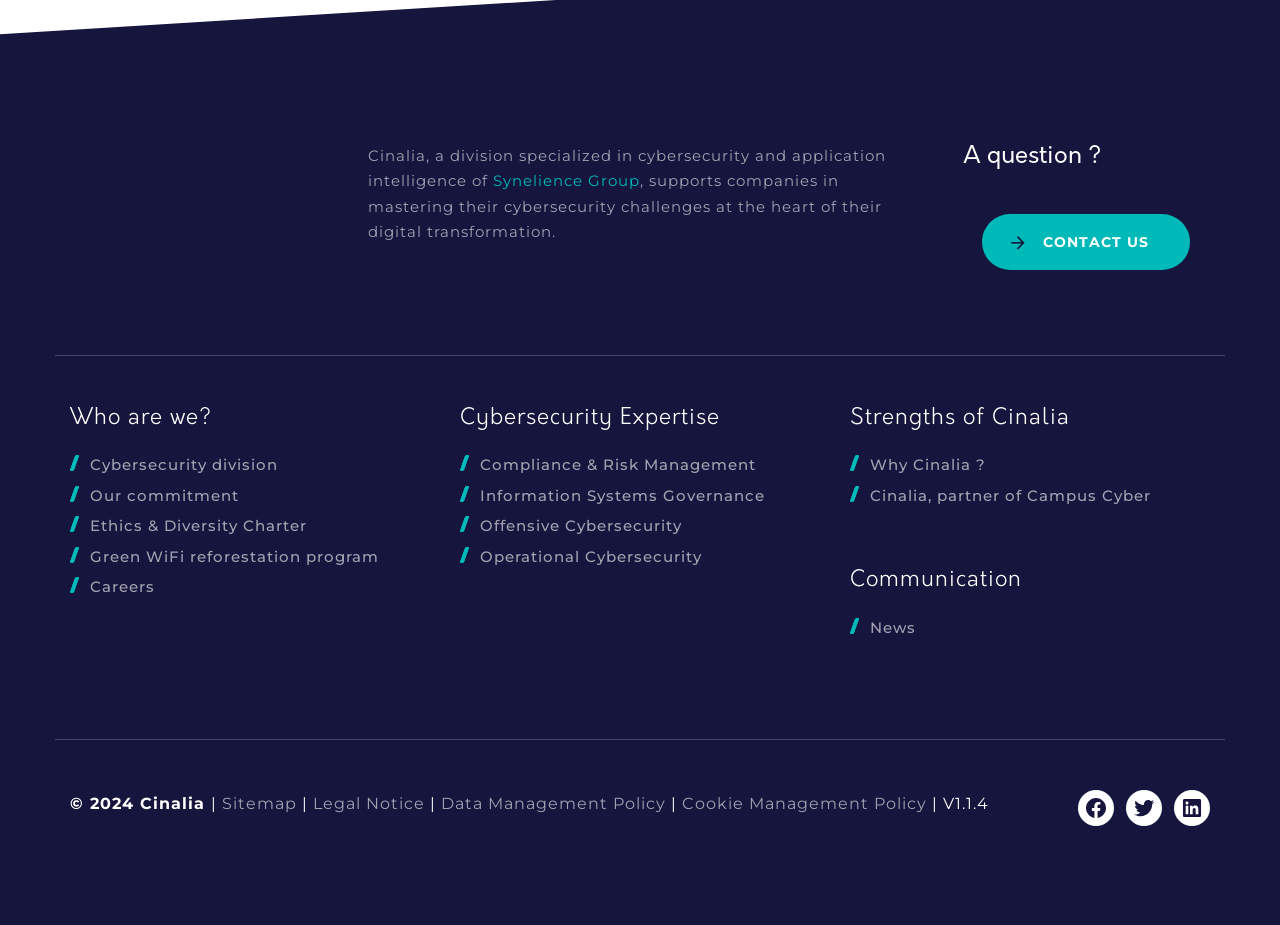Locate the bounding box coordinates of the clickable area needed to fulfill the instruction: "Visit the Cybersecurity division page".

[0.055, 0.489, 0.336, 0.517]